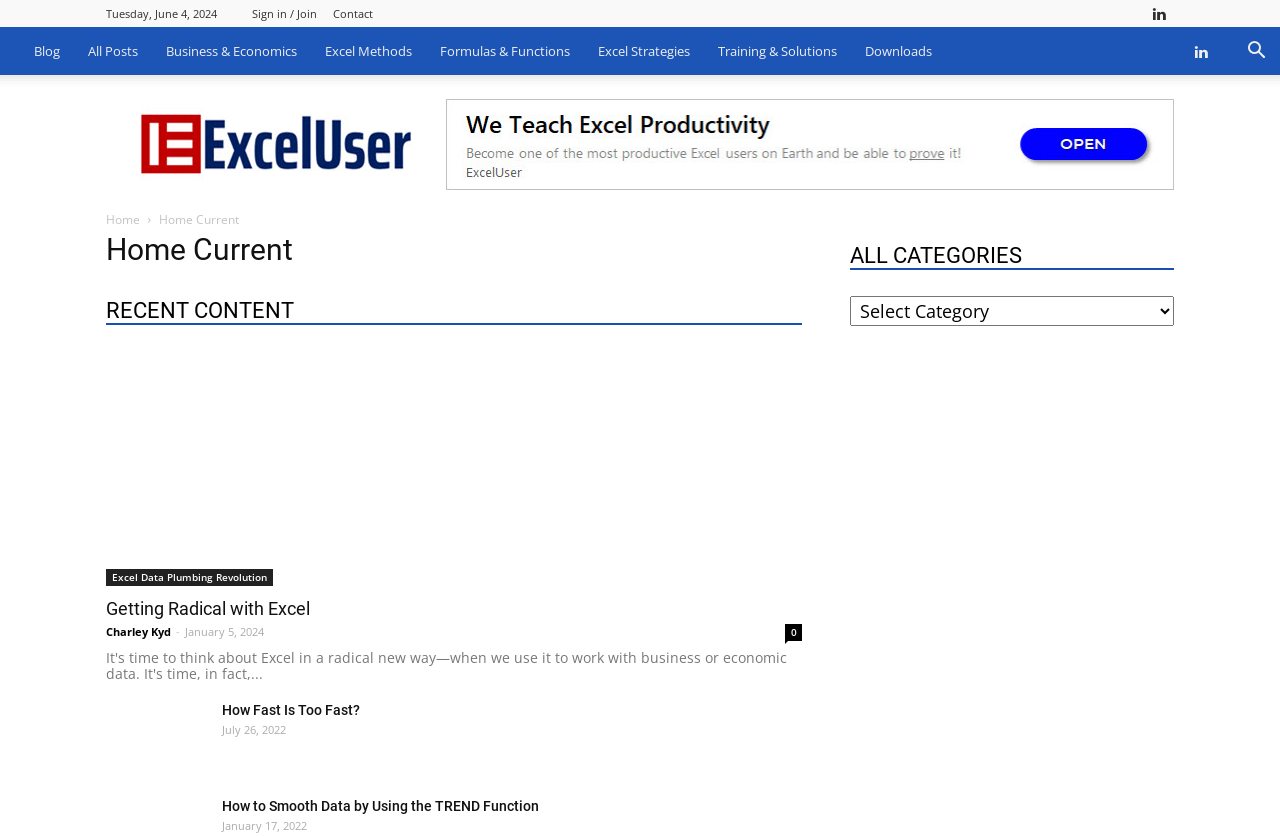Please determine the bounding box coordinates of the element to click on in order to accomplish the following task: "Read the 'Excel Flowbook Revolution' article". Ensure the coordinates are four float numbers ranging from 0 to 1, i.e., [left, top, right, bottom].

[0.083, 0.42, 0.627, 0.701]